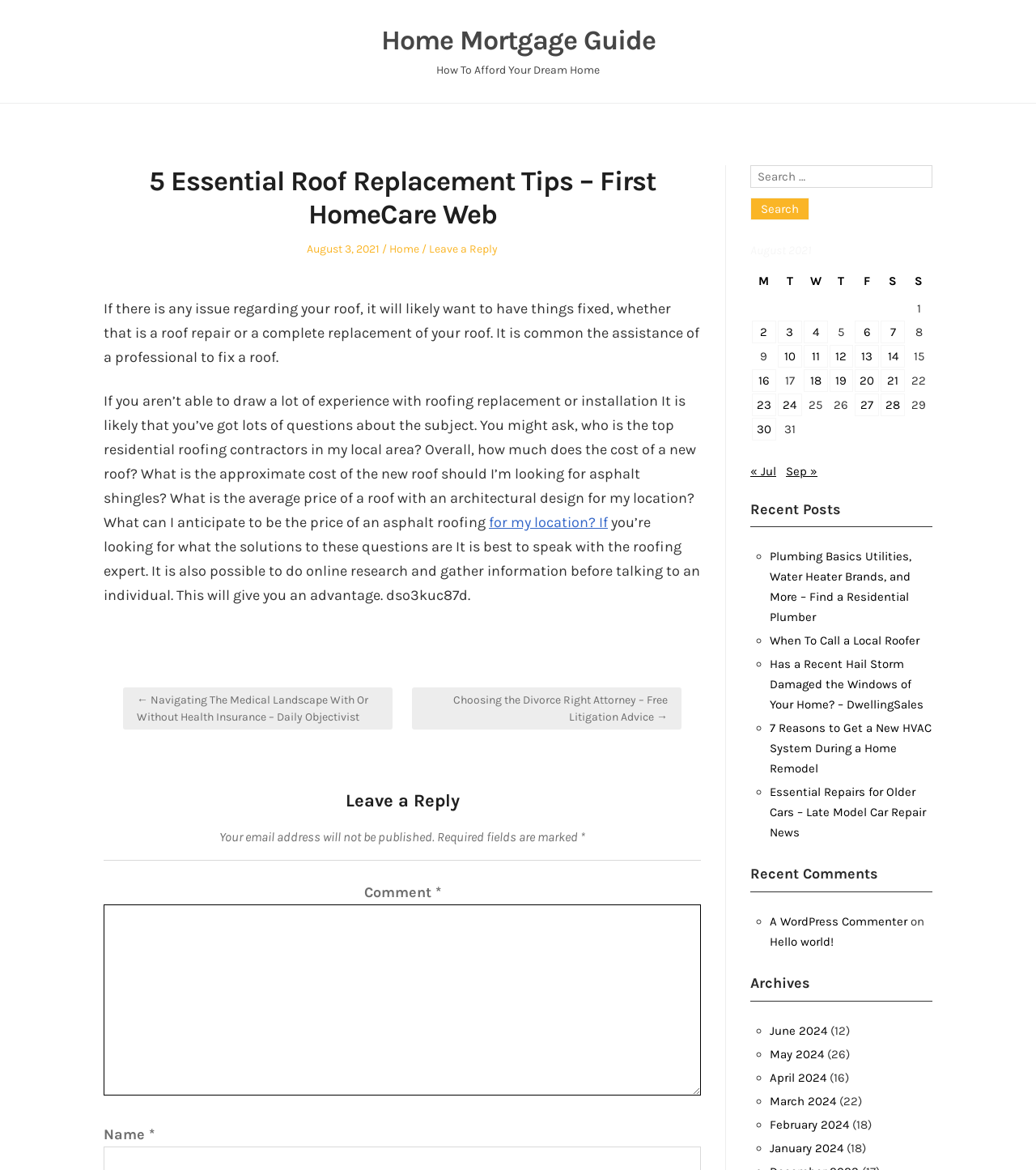How many navigation links are in the 'Post navigation' section?
Refer to the image and provide a detailed answer to the question.

The 'Post navigation' section contains two links, '← Navigating The Medical Landscape With Or Without Health Insurance – Daily Objectivist' and 'Choosing the Divorce Right Attorney – Free Litigation Advice →', which are used for navigating to previous and next posts.